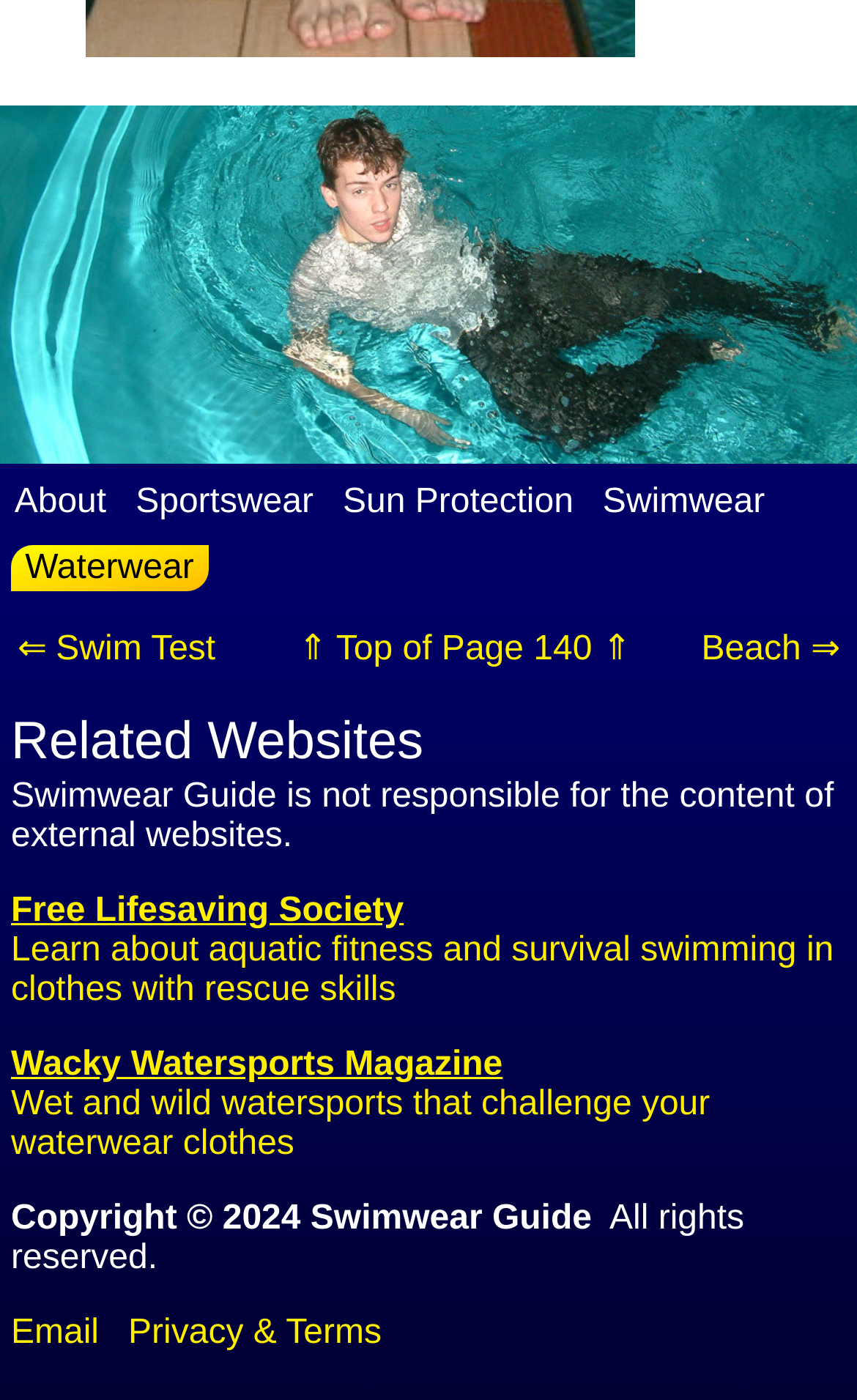Give a one-word or phrase response to the following question: What is the copyright year of the Swimwear Guide?

2024